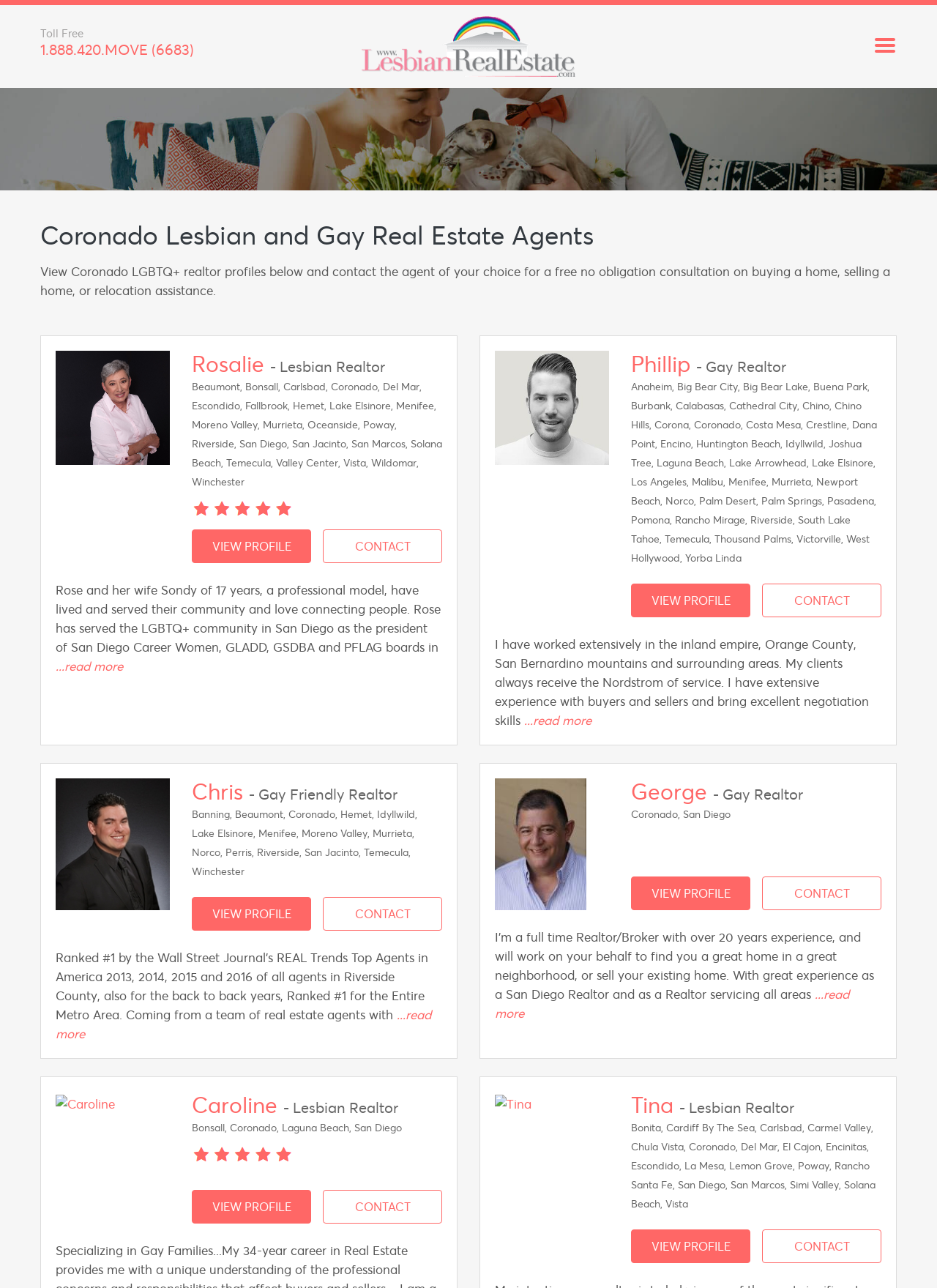What action can users take on an agent's profile?
Give a detailed and exhaustive answer to the question.

On each agent's profile, users can click on 'VIEW PROFILE' to learn more about the agent or click on 'CONTACT' to get in touch with the agent directly. This allows users to take the next step in connecting with an agent who meets their needs.